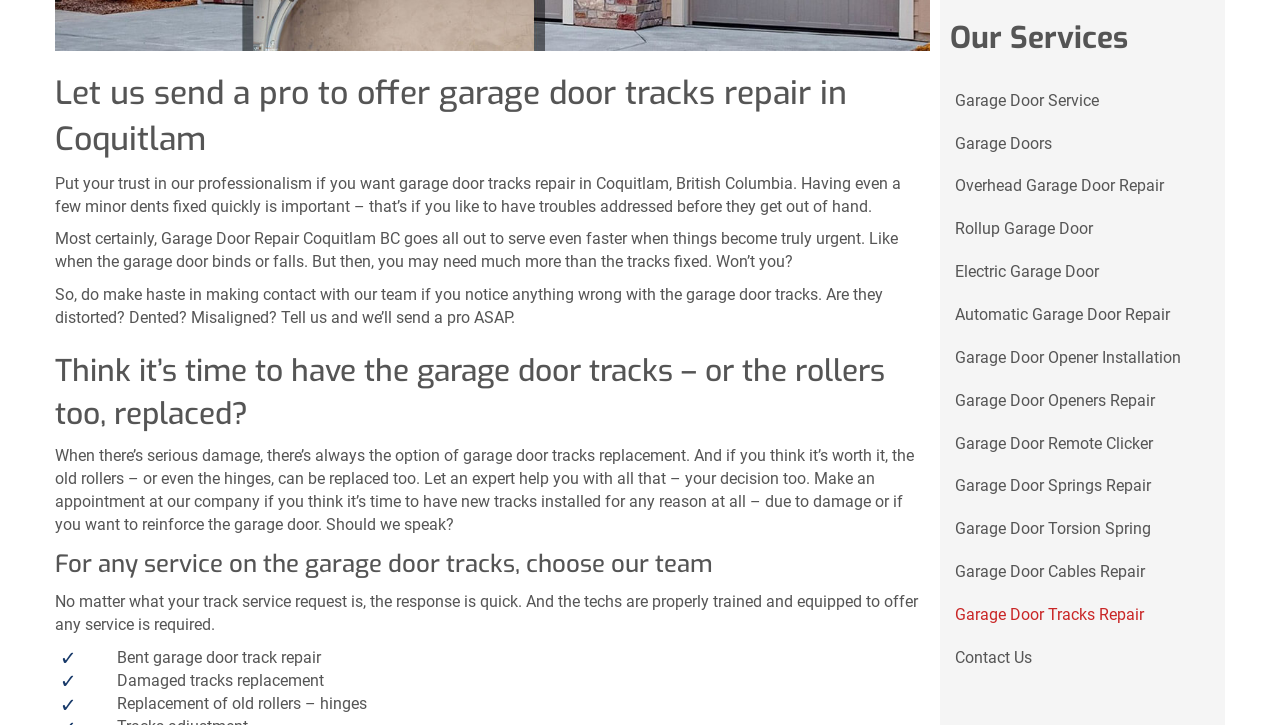Provide a thorough and detailed response to the question by examining the image: 
What is the main service offered by this company?

Based on the heading 'Let us send a pro to offer garage door tracks repair in Coquitlam' and the content of the webpage, it is clear that the main service offered by this company is garage door tracks repair.